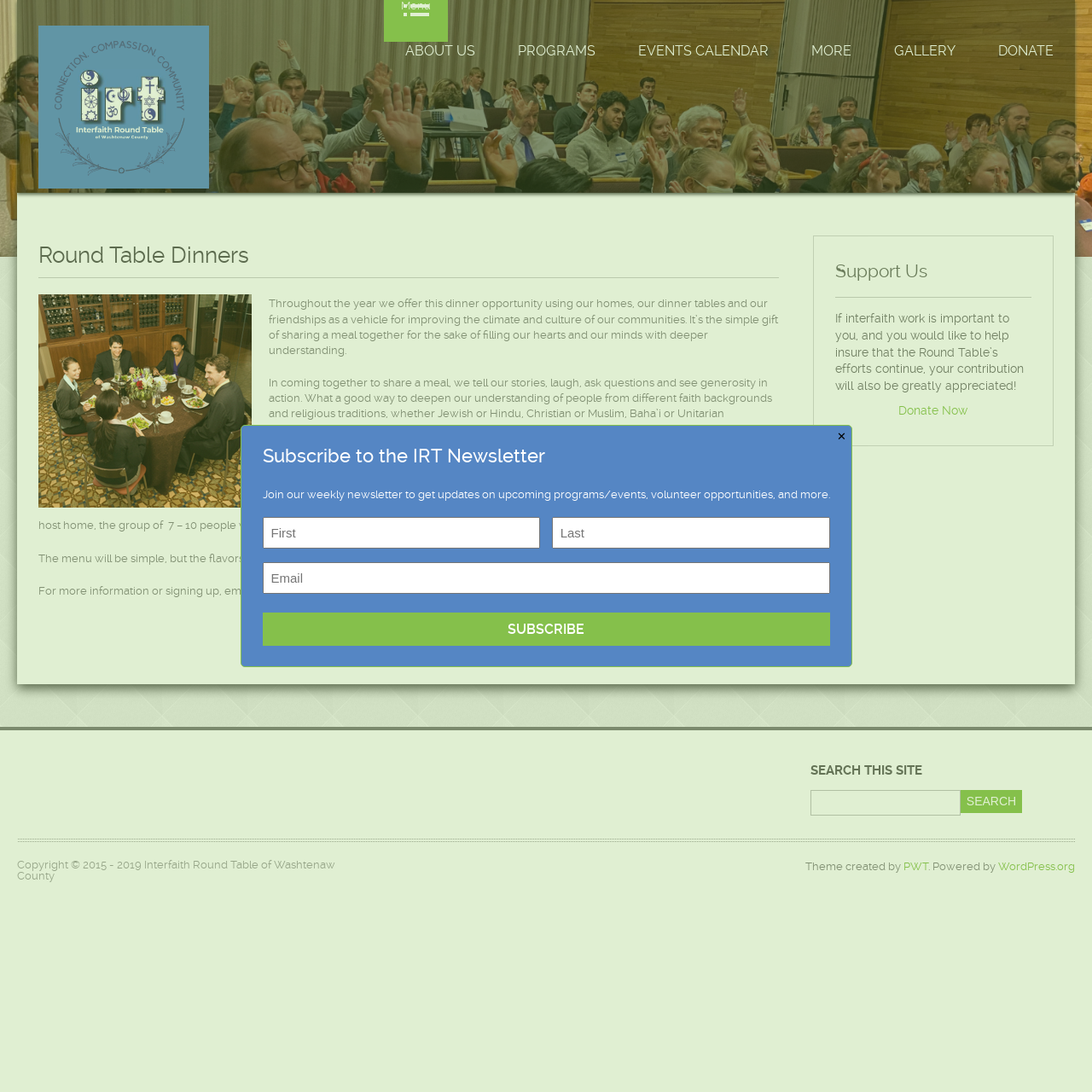Find the bounding box coordinates of the clickable area that will achieve the following instruction: "Click on ABOUT US".

[0.352, 0.01, 0.455, 0.083]